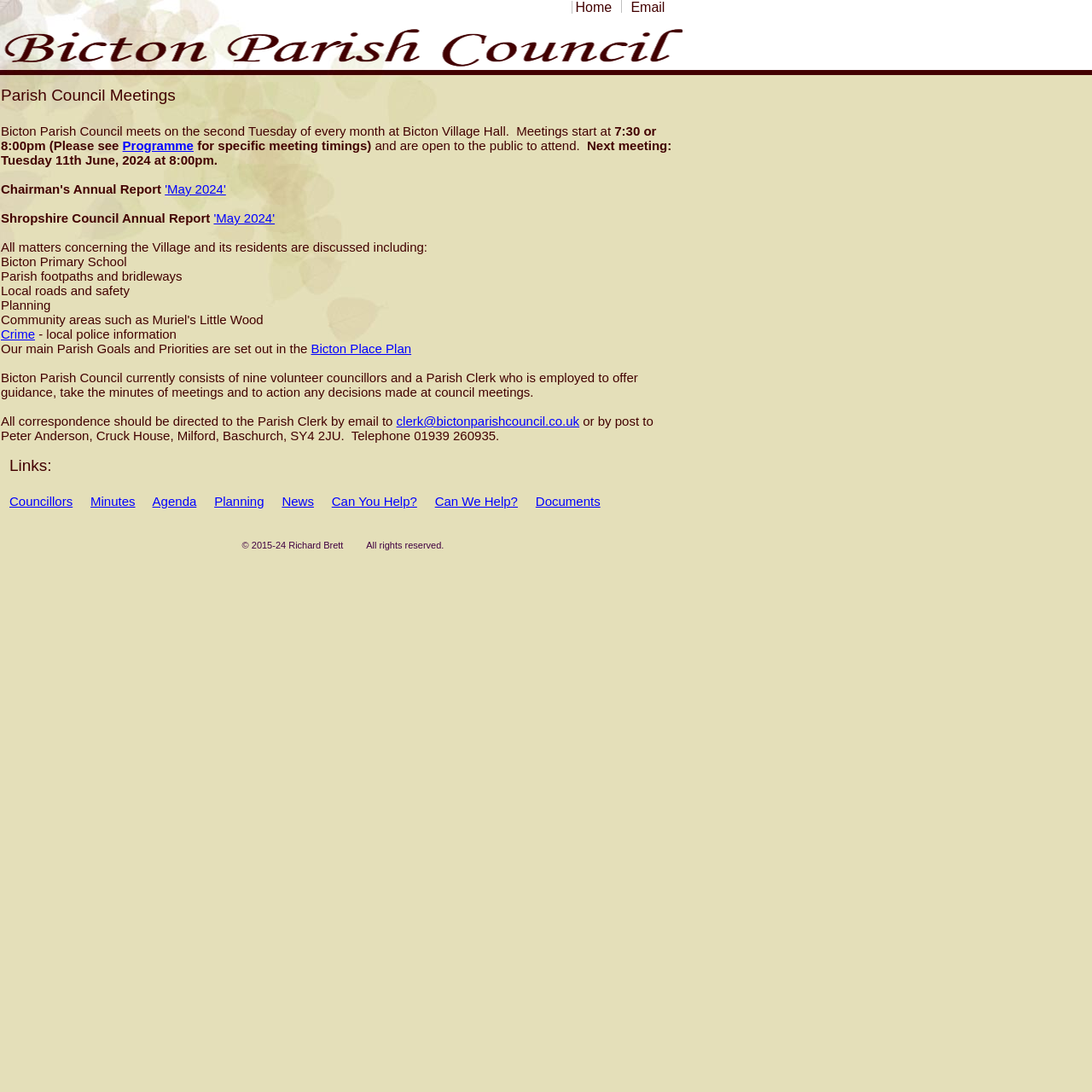Explain the contents of the webpage comprehensively.

The webpage is about Bicton Parish Council, a local government entity. At the top, there are navigation links, including "Home" and "Email", separated by small gaps. Below these links, there is a section about Parish Council Meetings, which takes place on the second Tuesday of every month at Bicton Village Hall. The meeting timings are specified, and there is a link to the "Programme" for more information.

Next to this section, there is a notice about the next meeting, scheduled for Tuesday, 11th June, 2024, at 8:00 pm. There are also two links to "May 2024" reports, likely related to Shropshire Council Annual Reports.

The main content of the webpage is divided into sections, each discussing a specific topic related to the Parish Council's activities. These topics include Bicton Primary School, Parish footpaths and bridleways, Local roads and safety, Planning, and Crime, with a link to local police information. There is also a section about the Parish Council's goals and priorities, with a link to the Bicton Place Plan.

Further down, there is information about the Parish Council's composition, consisting of nine volunteer councillors and a Parish Clerk. The contact details of the Parish Clerk are provided, including an email address and a postal address.

The webpage also features a "Links" section, which provides access to various resources, including Councillors, Minutes, Agenda, Planning, News, Can You Help?, Can We Help?, and Documents. Finally, at the bottom of the page, there is a copyright notice, indicating that the content is owned by Richard Brett, with all rights reserved.